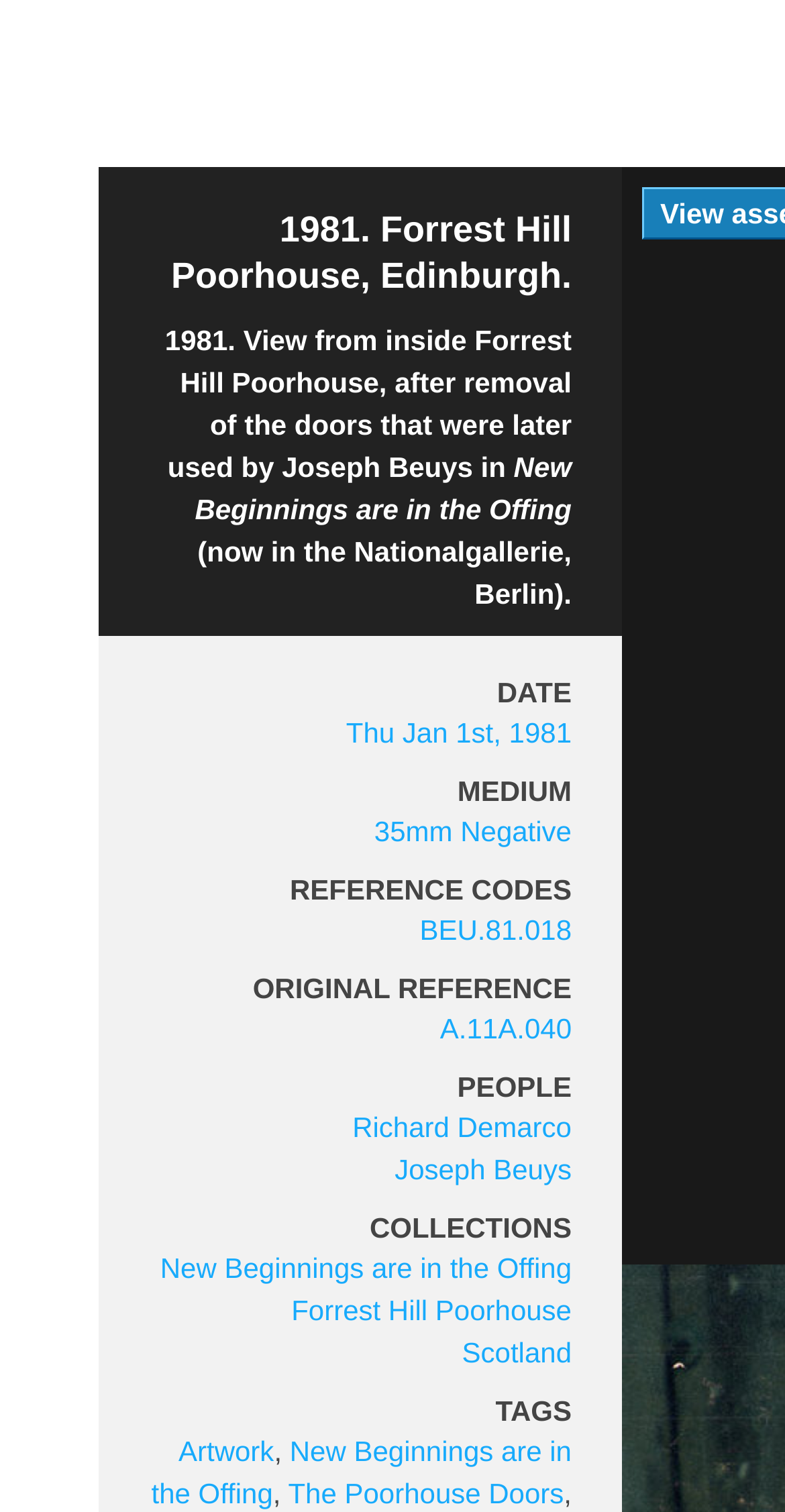Provide a brief response using a word or short phrase to this question:
What is the year of the Forrest Hill Poorhouse event?

1981